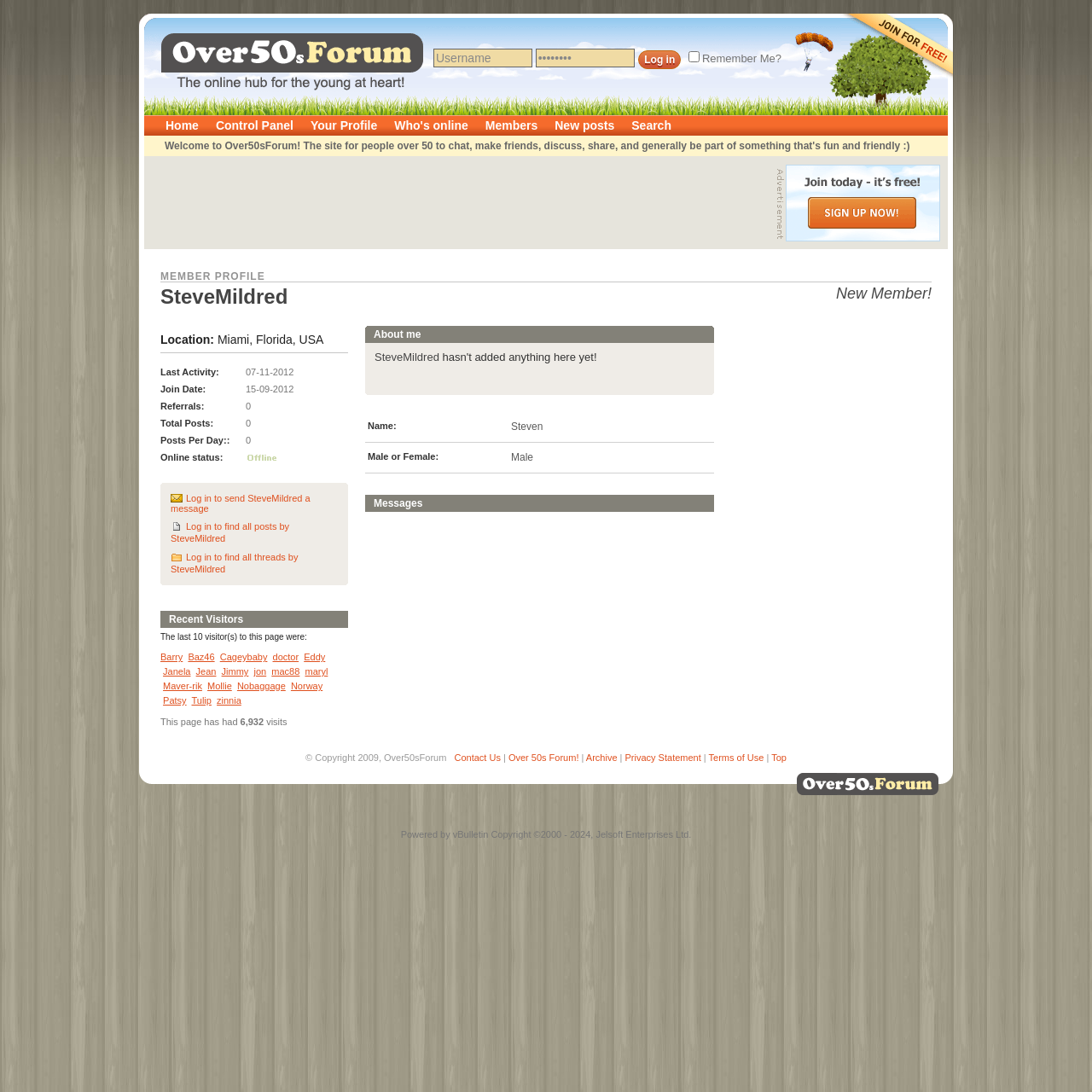Identify the bounding box coordinates of the part that should be clicked to carry out this instruction: "Log in to send SteveMildred a message".

[0.156, 0.452, 0.284, 0.47]